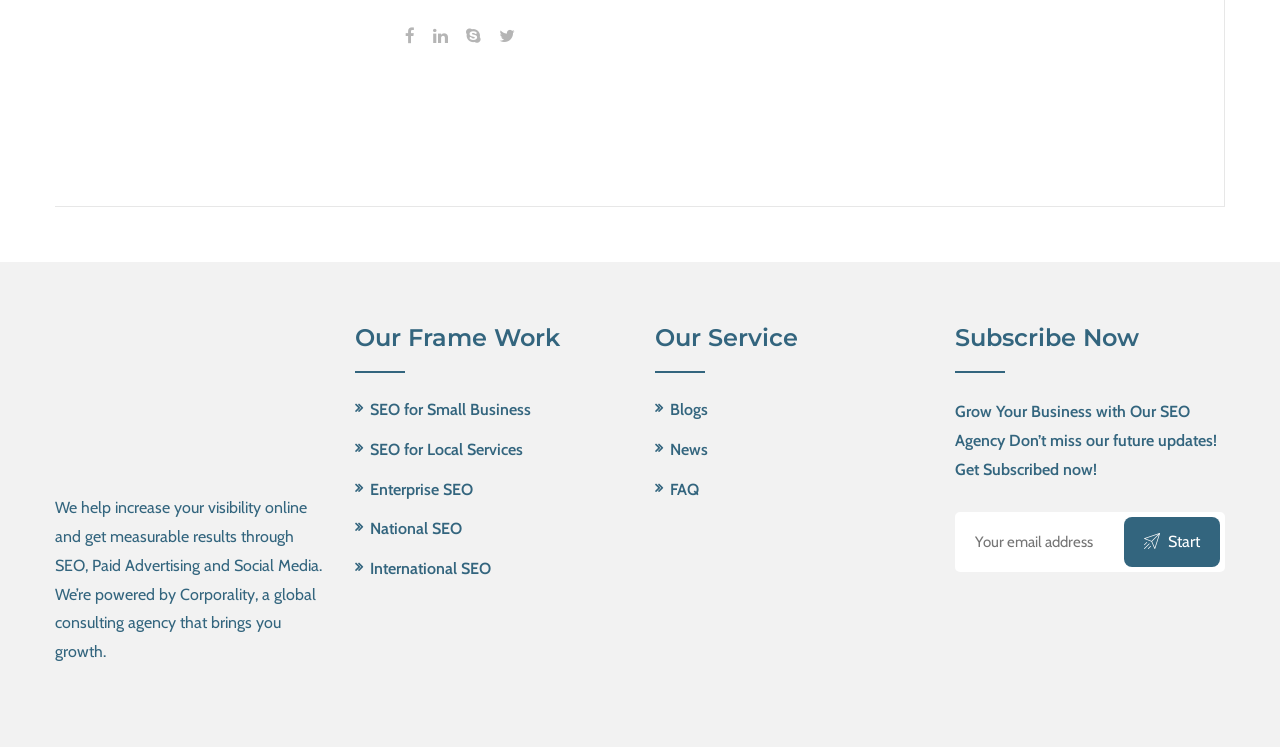Provide the bounding box coordinates of the UI element this sentence describes: "alt="Awesome Image"".

[0.043, 0.509, 0.166, 0.533]